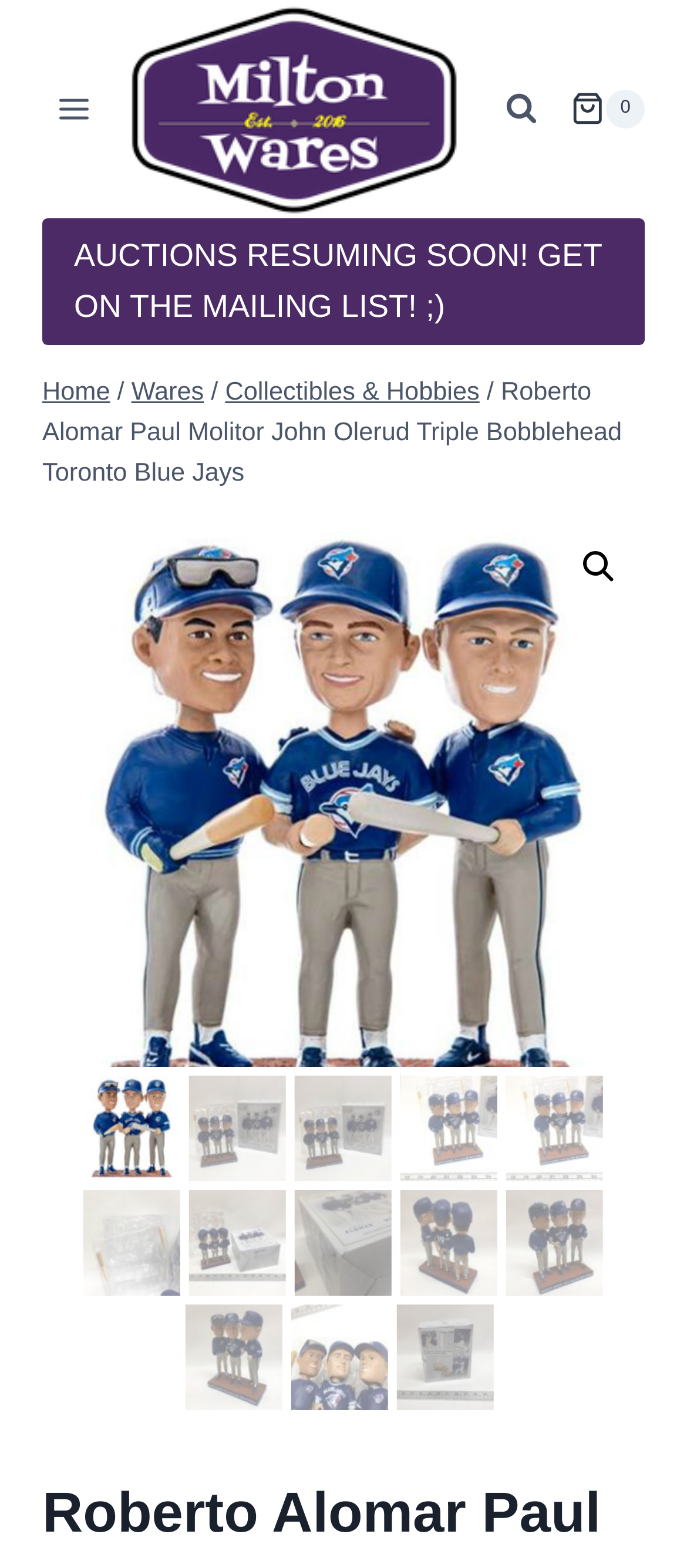Highlight the bounding box coordinates of the region I should click on to meet the following instruction: "Open the menu".

[0.062, 0.052, 0.156, 0.087]